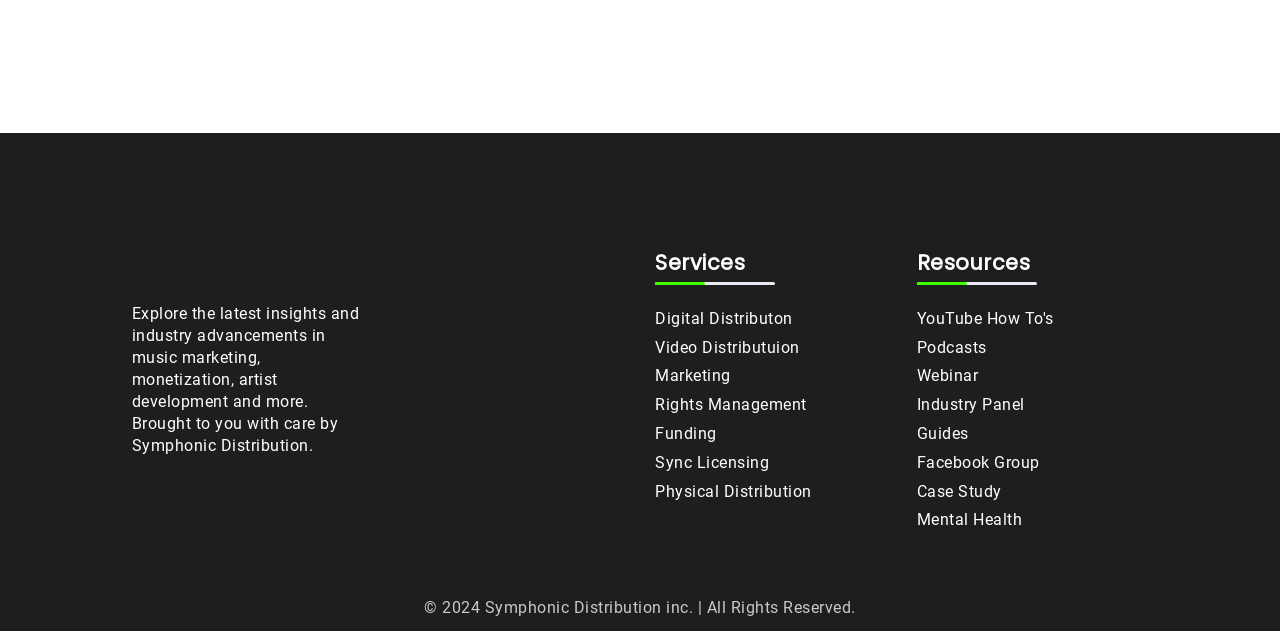From the given element description: "Guides", find the bounding box for the UI element. Provide the coordinates as four float numbers between 0 and 1, in the order [left, top, right, bottom].

[0.716, 0.666, 0.897, 0.711]